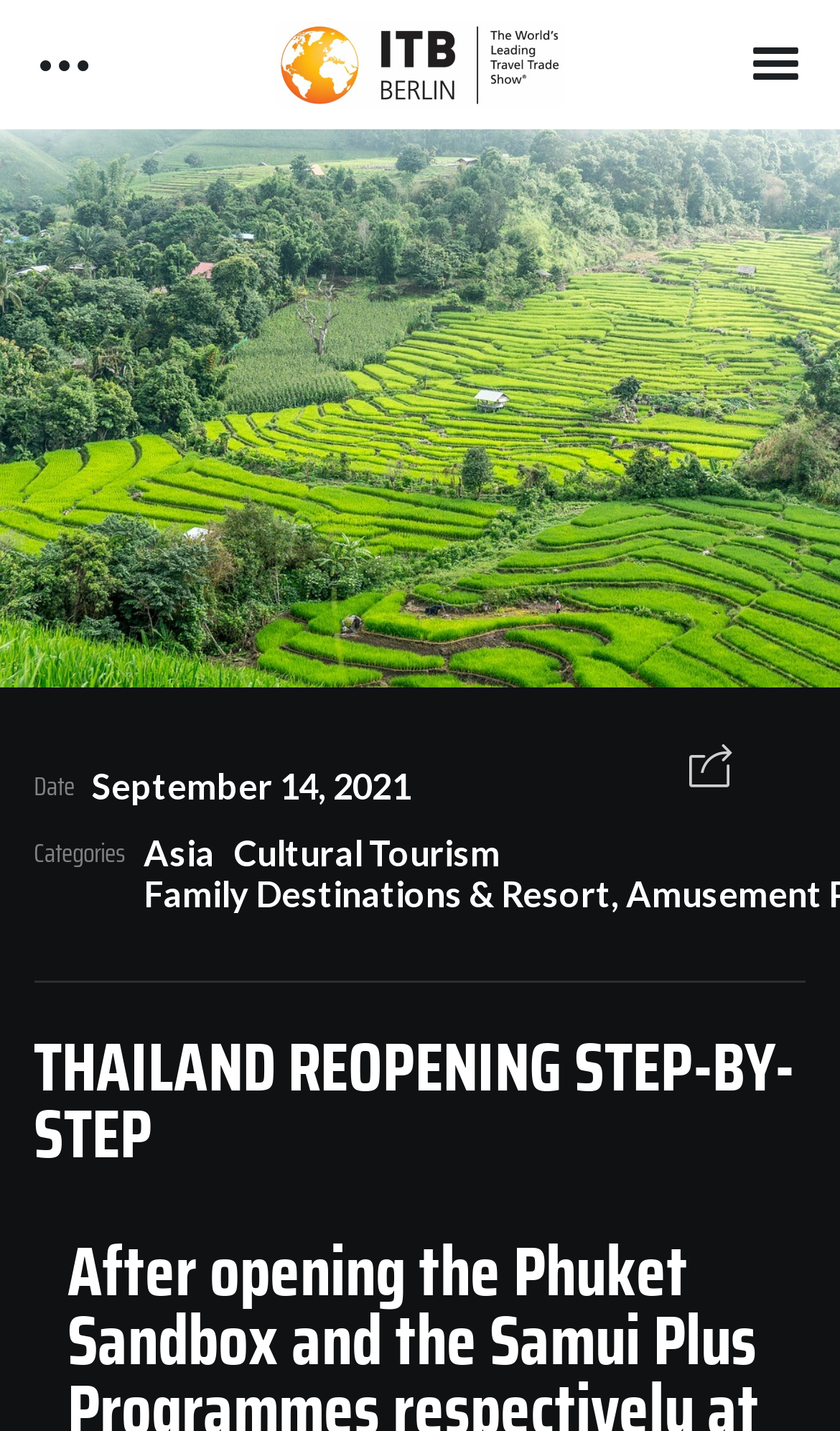What is the date of the article?
Refer to the image and offer an in-depth and detailed answer to the question.

I found the date of the article by looking at the element with the text 'September 14, 2021' which is a link element located below the 'Date' static text element.